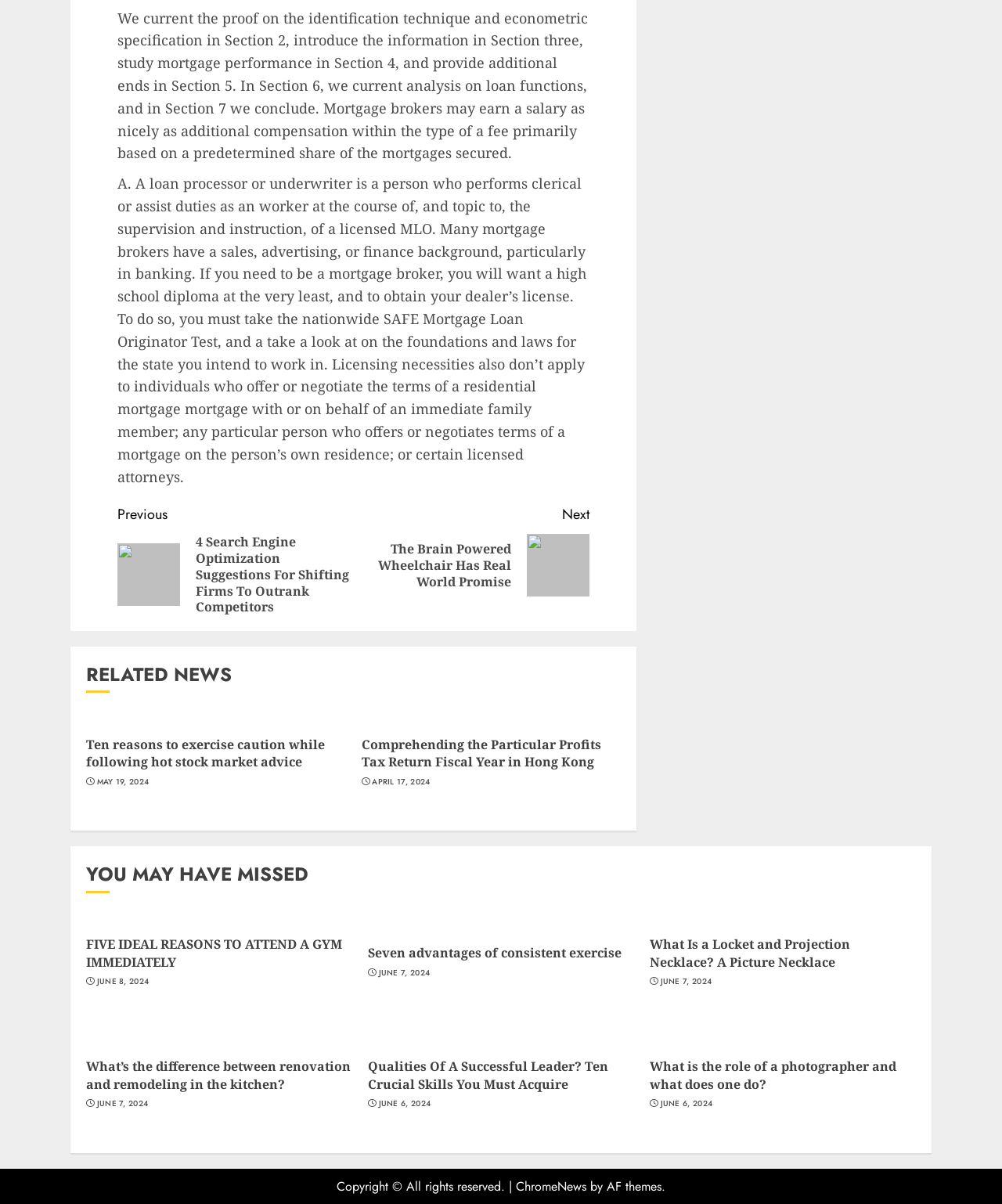What is the main topic of the webpage?
Refer to the image and provide a concise answer in one word or phrase.

Mortgage brokers